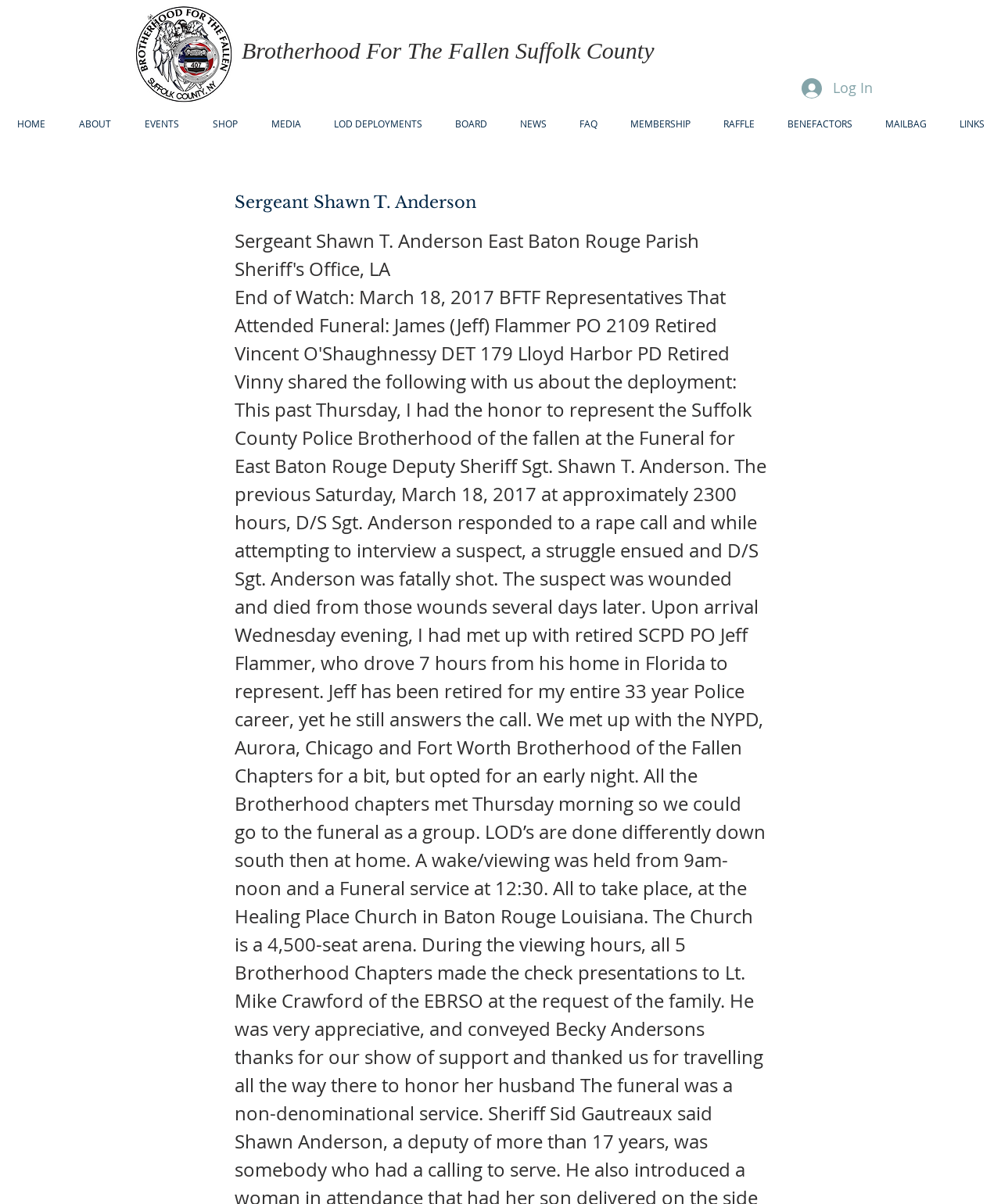Look at the image and answer the question in detail:
What is the logo image filename?

I found the image element with the OCR text 'BFTF Logo Color.PNG' which is a logo image, so the filename of the logo image is 'BFTF Logo Color.PNG'.